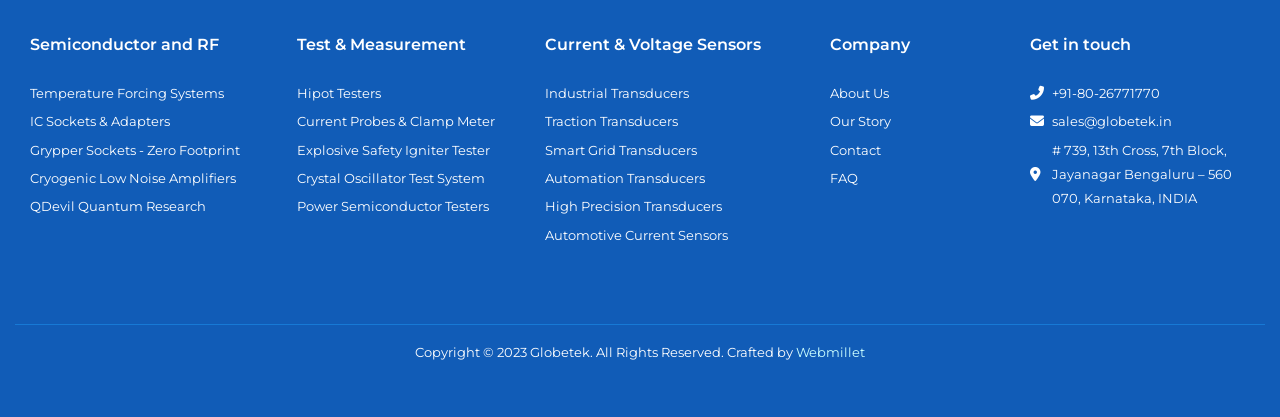What is the category of 'Cryogenic Low Noise Amplifiers'?
Give a one-word or short-phrase answer derived from the screenshot.

Semiconductor and RF